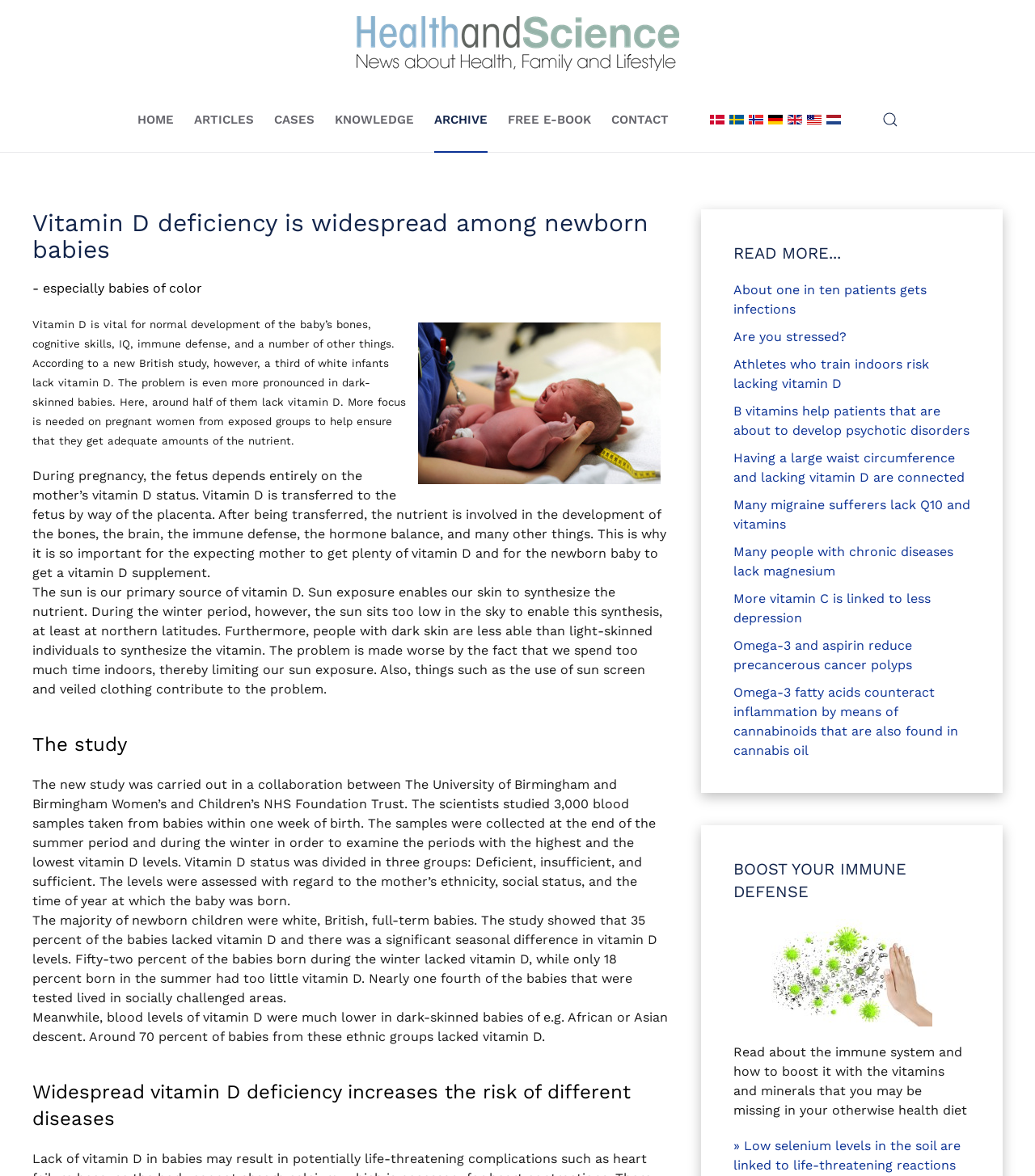What percentage of dark-skinned babies lack vitamin D?
Make sure to answer the question with a detailed and comprehensive explanation.

The webpage states that according to the study, around 70 percent of babies from dark-skinned ethnic groups, such as African or Asian descent, lacked vitamin D.